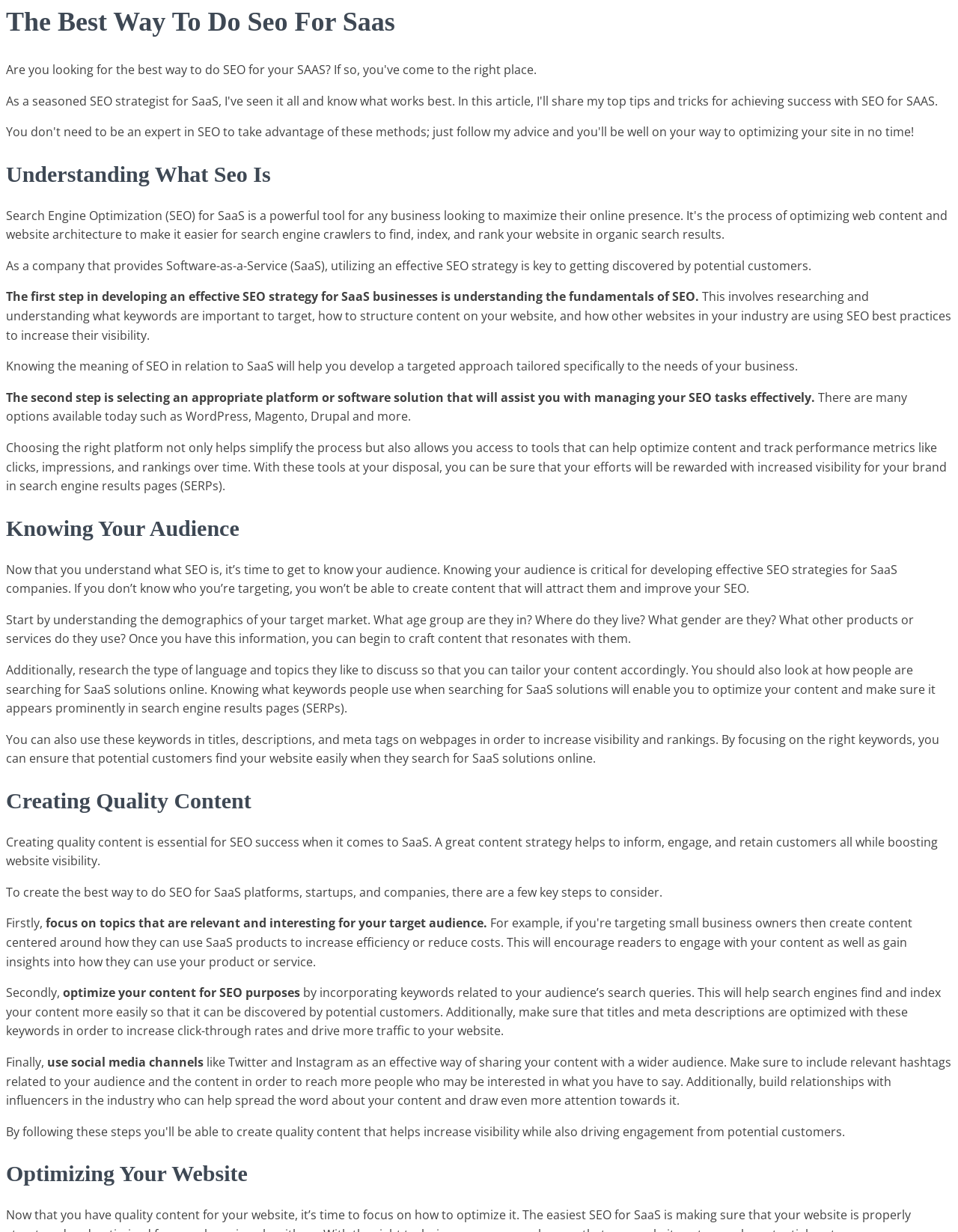What is the main topic of this webpage?
Deliver a detailed and extensive answer to the question.

Based on the headings and content of the webpage, it appears that the main topic is Search Engine Optimization (SEO) specifically for Software-as-a-Service (SaaS) companies.